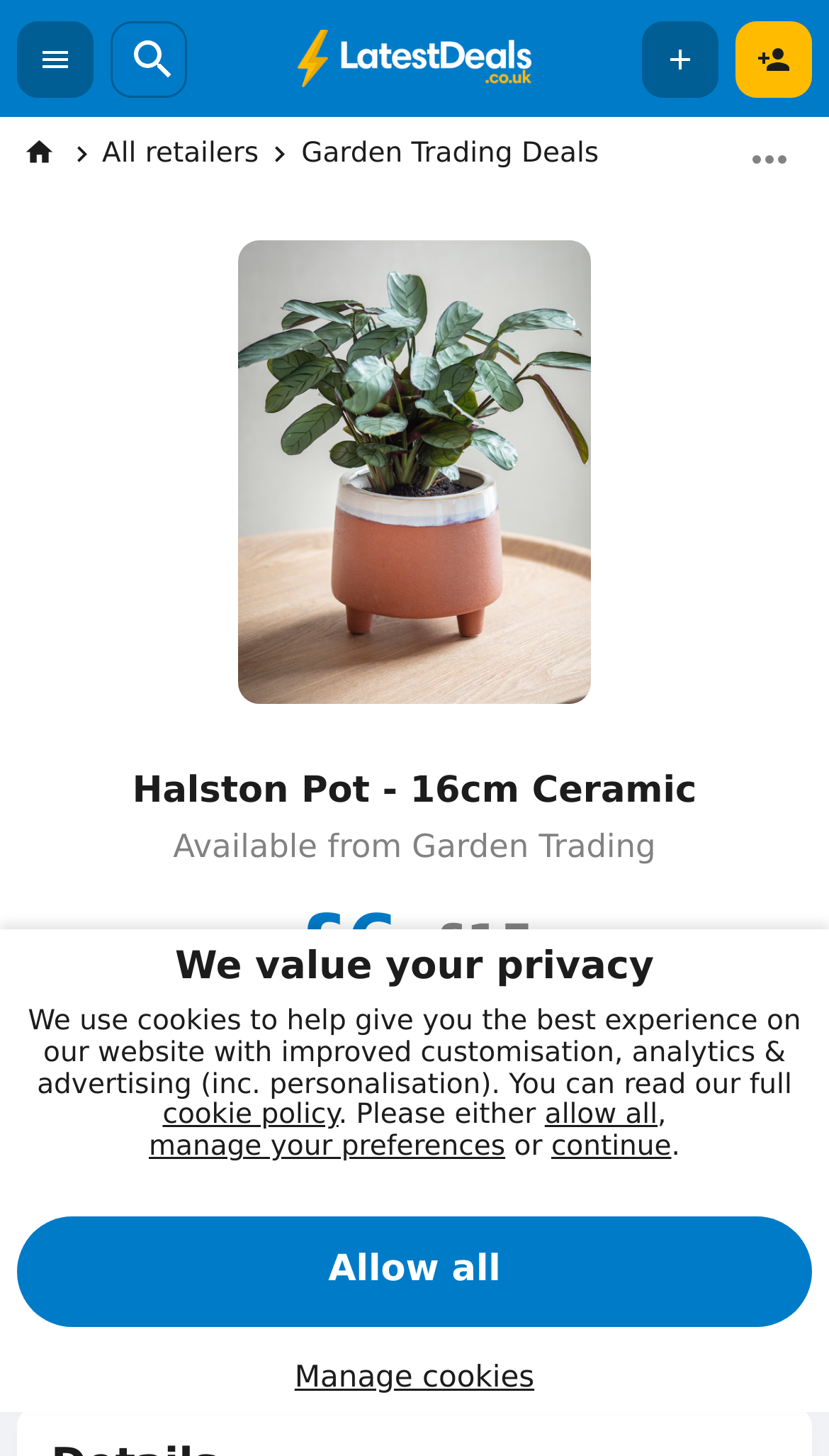Determine the bounding box coordinates for the region that must be clicked to execute the following instruction: "Get Deal".

[0.021, 0.689, 0.979, 0.762]